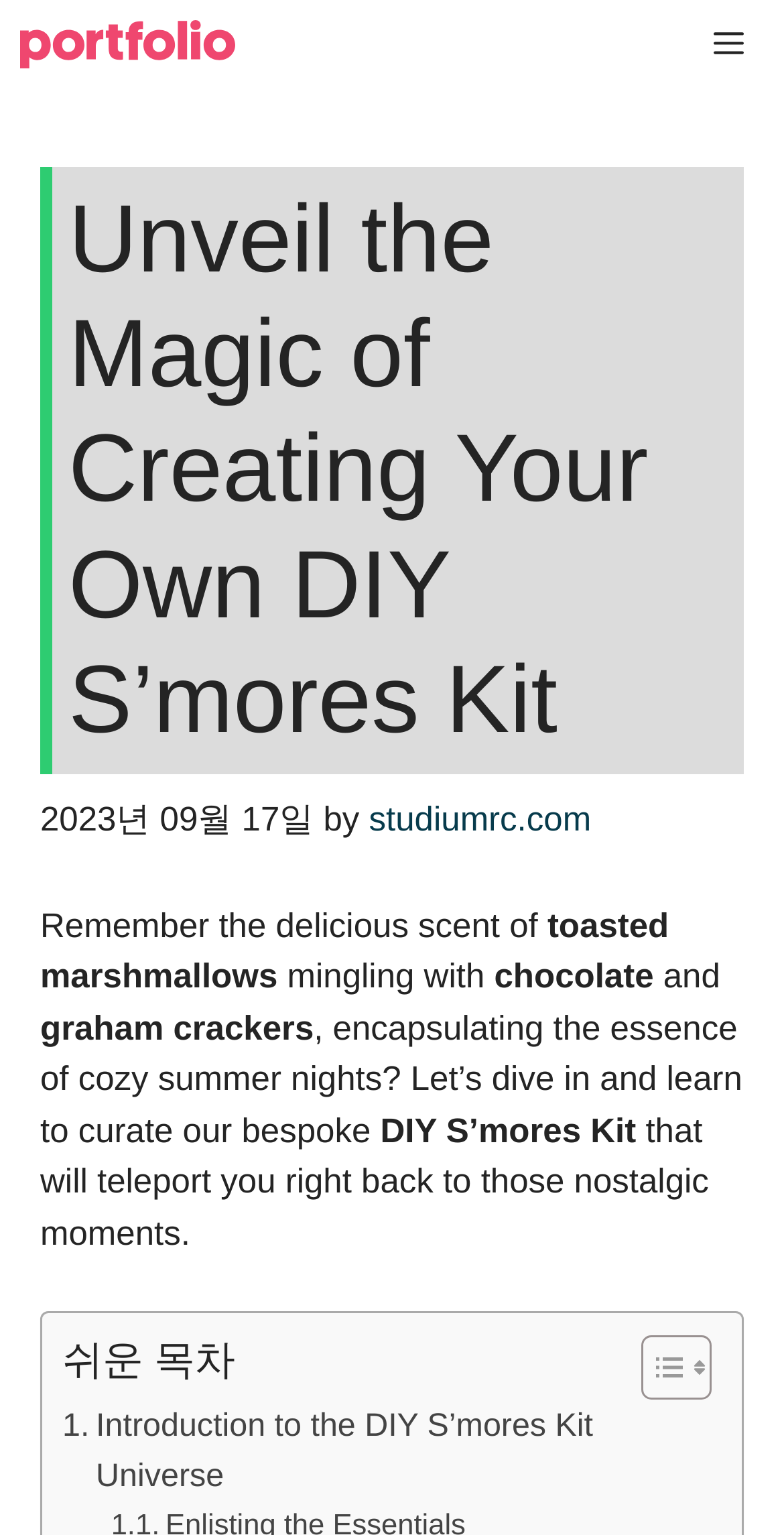What type of image is at the top of the webpage?
Please elaborate on the answer to the question with detailed information.

The image at the top of the webpage is described as 'reinvention of furniture', suggesting that it is an image related to furniture, possibly a DIY project or a decorative piece.